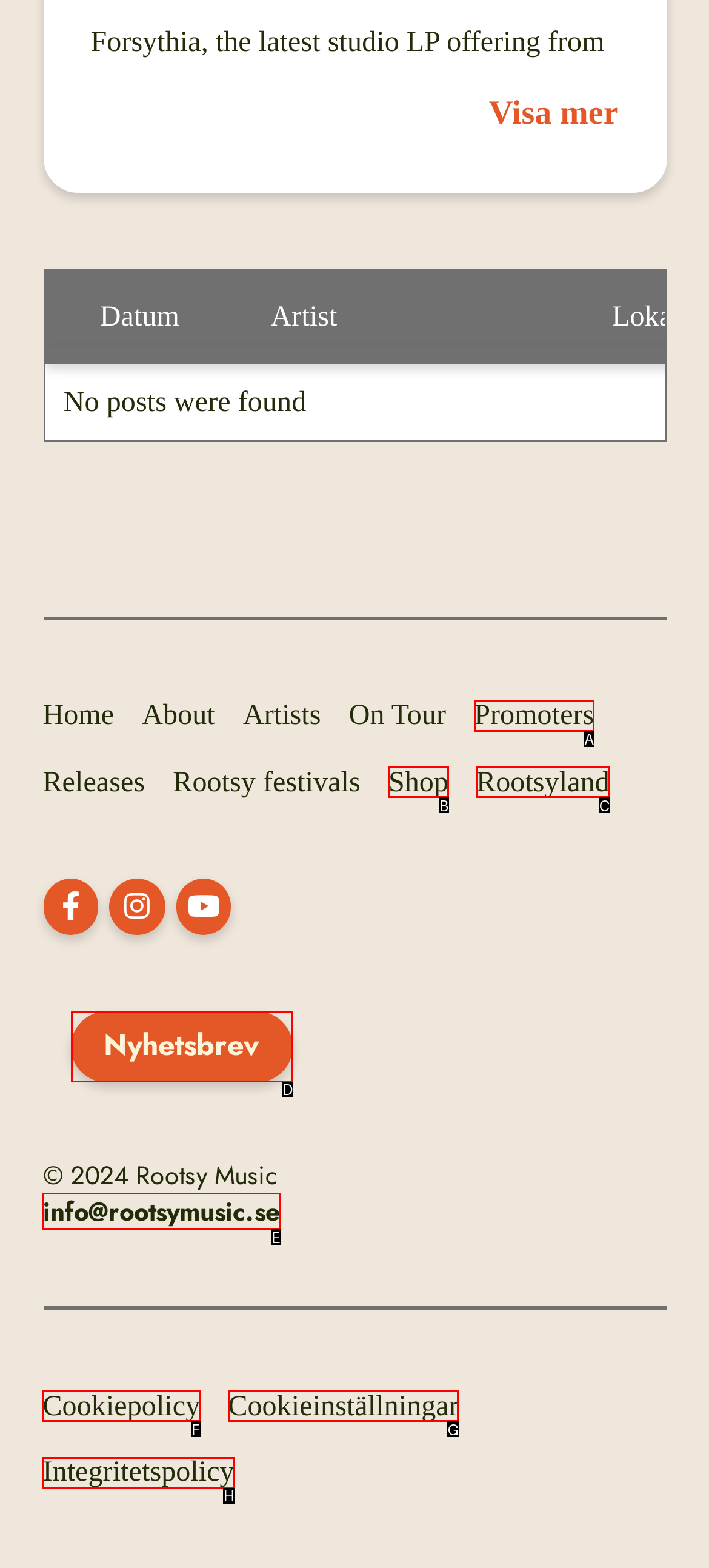Determine the letter of the element you should click to carry out the task: Click on the 'Nyhetsbrev' link
Answer with the letter from the given choices.

D